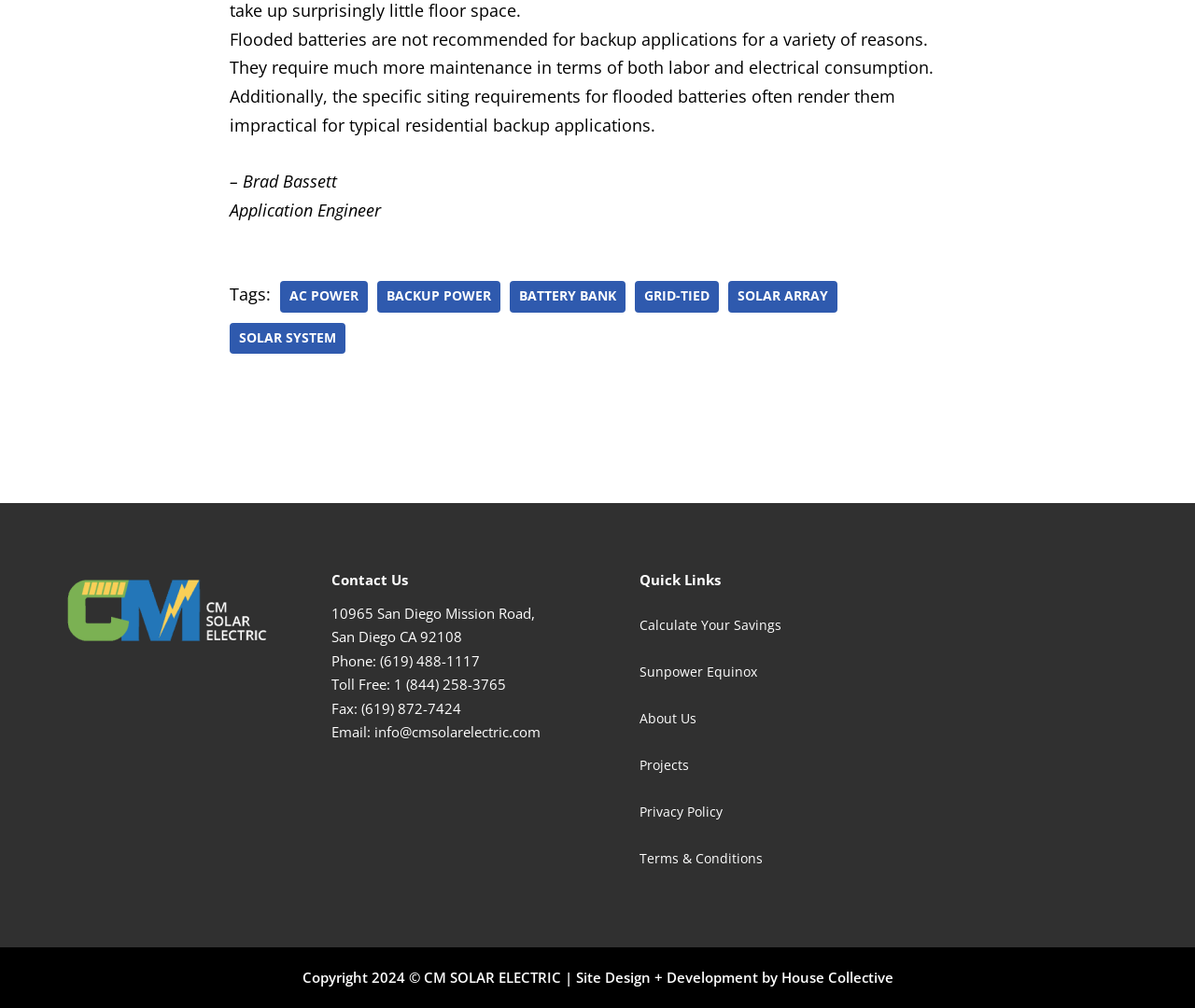Answer the following in one word or a short phrase: 
What is the occupation of Brad Bassett?

Application Engineer